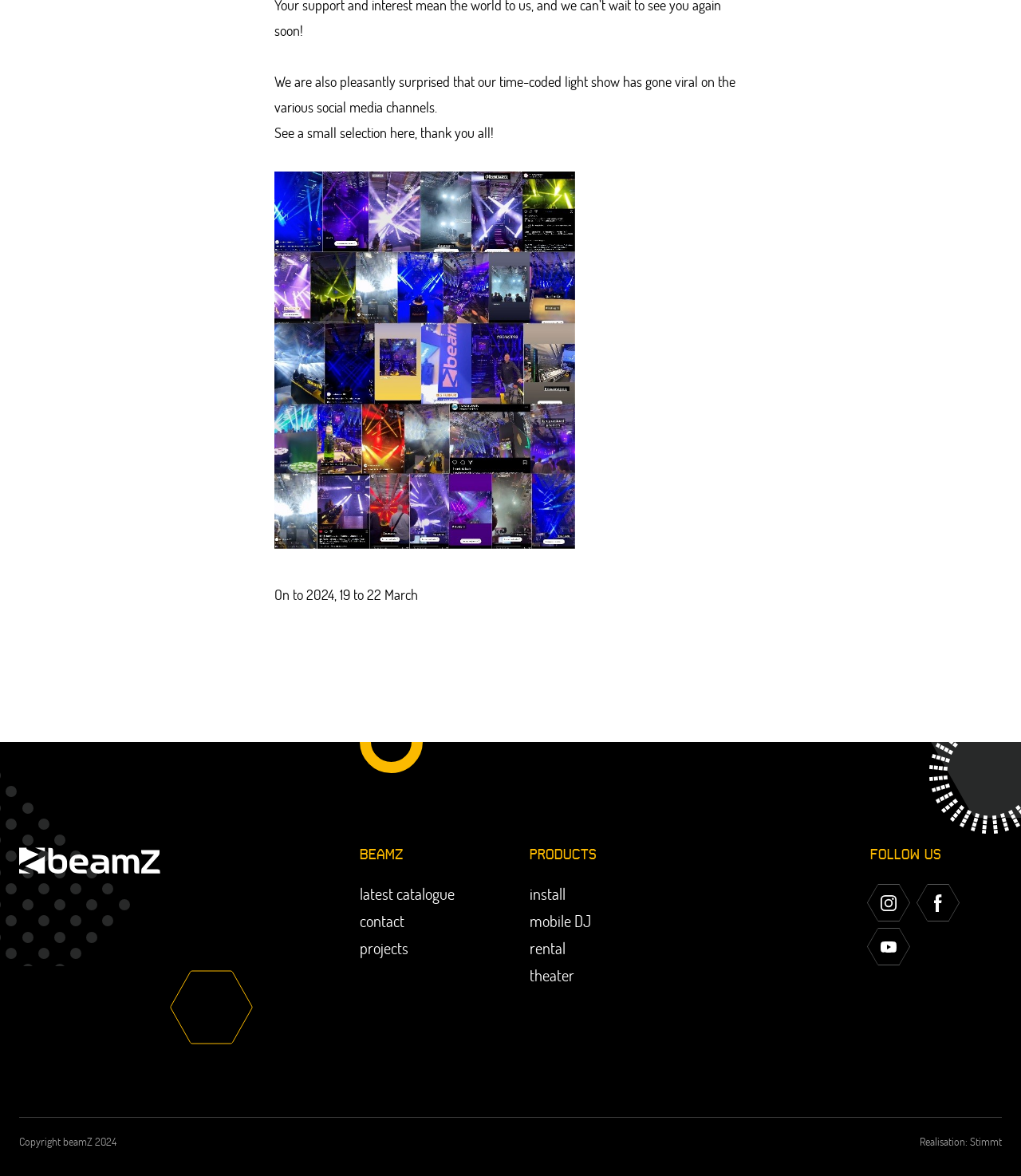What is the date range of the event mentioned?
Kindly answer the question with as much detail as you can.

The date range of the event mentioned can be found in the static text element at the top of the webpage, which states 'On to 2024, 19 to 22 March'.